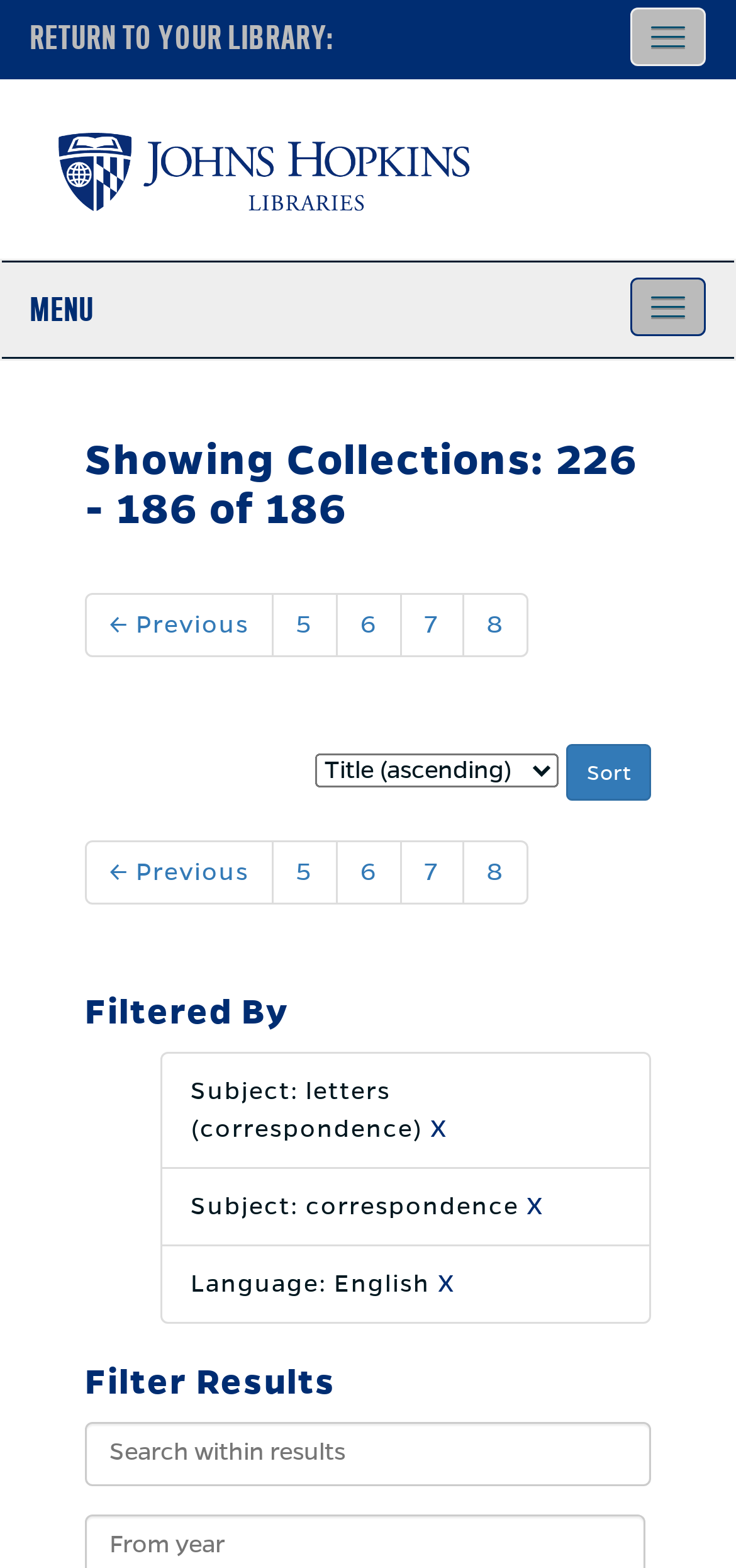Determine the bounding box of the UI component based on this description: "Toggle navigation". The bounding box coordinates should be four float values between 0 and 1, i.e., [left, top, right, bottom].

[0.856, 0.005, 0.959, 0.042]